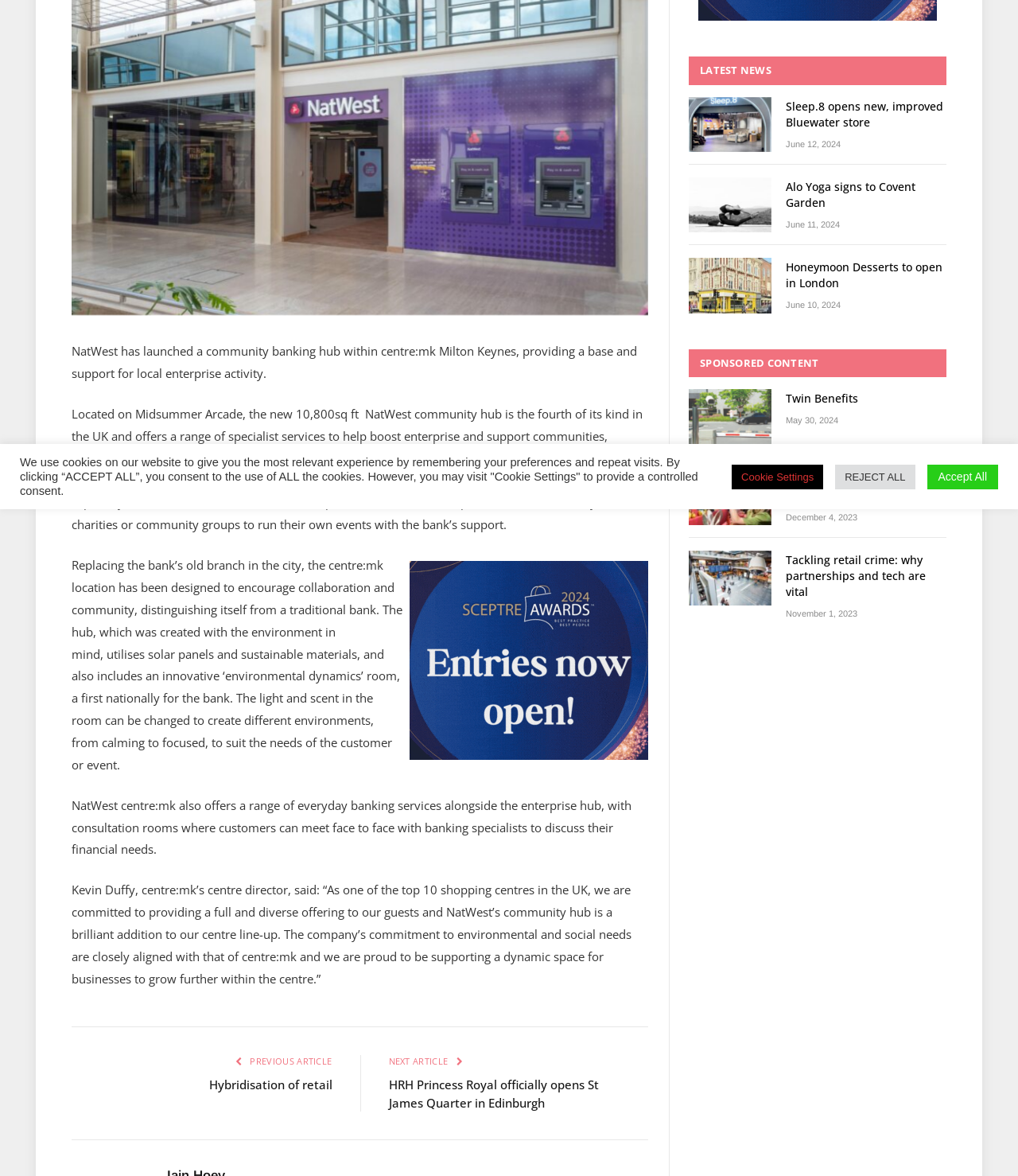Predict the bounding box coordinates of the UI element that matches this description: "Hybridisation of retail". The coordinates should be in the format [left, top, right, bottom] with each value between 0 and 1.

[0.205, 0.915, 0.326, 0.929]